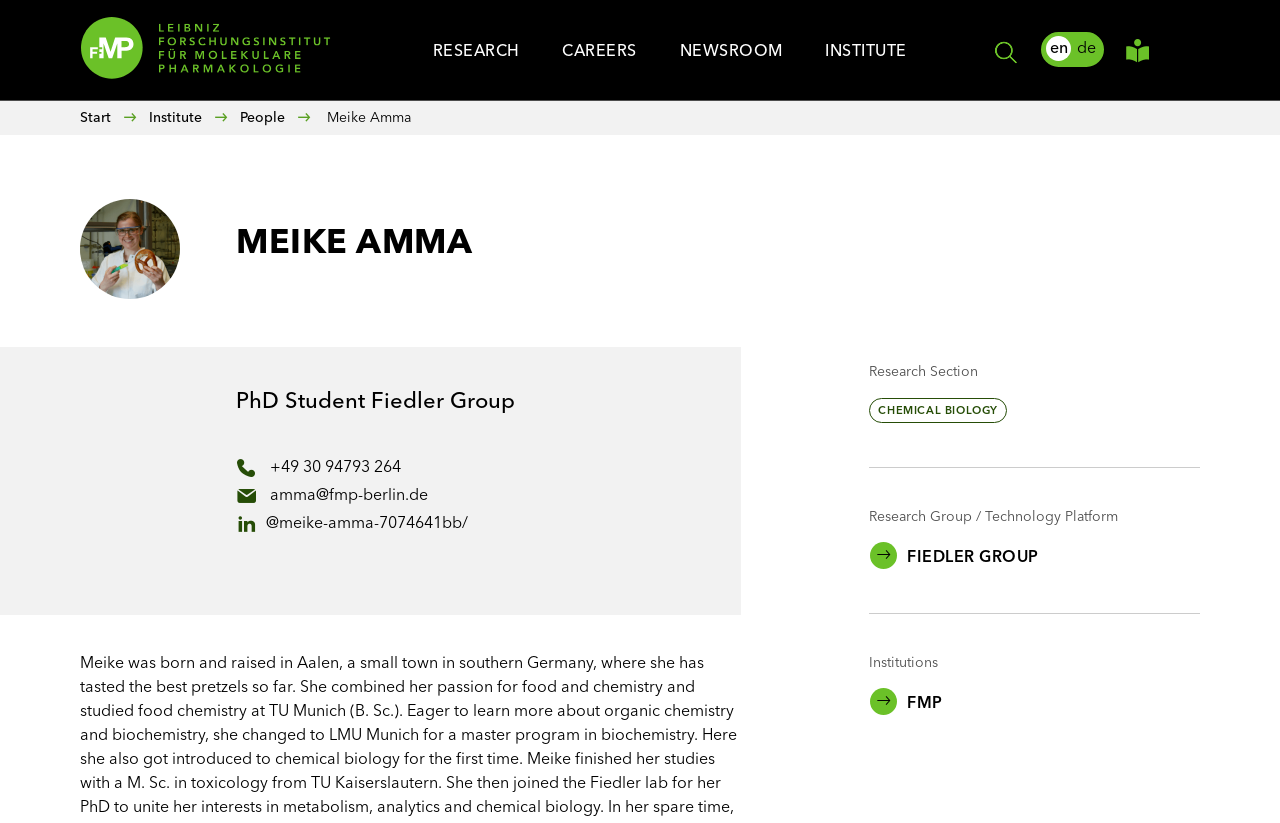Provide the bounding box coordinates of the area you need to click to execute the following instruction: "view research section".

[0.679, 0.437, 0.764, 0.465]